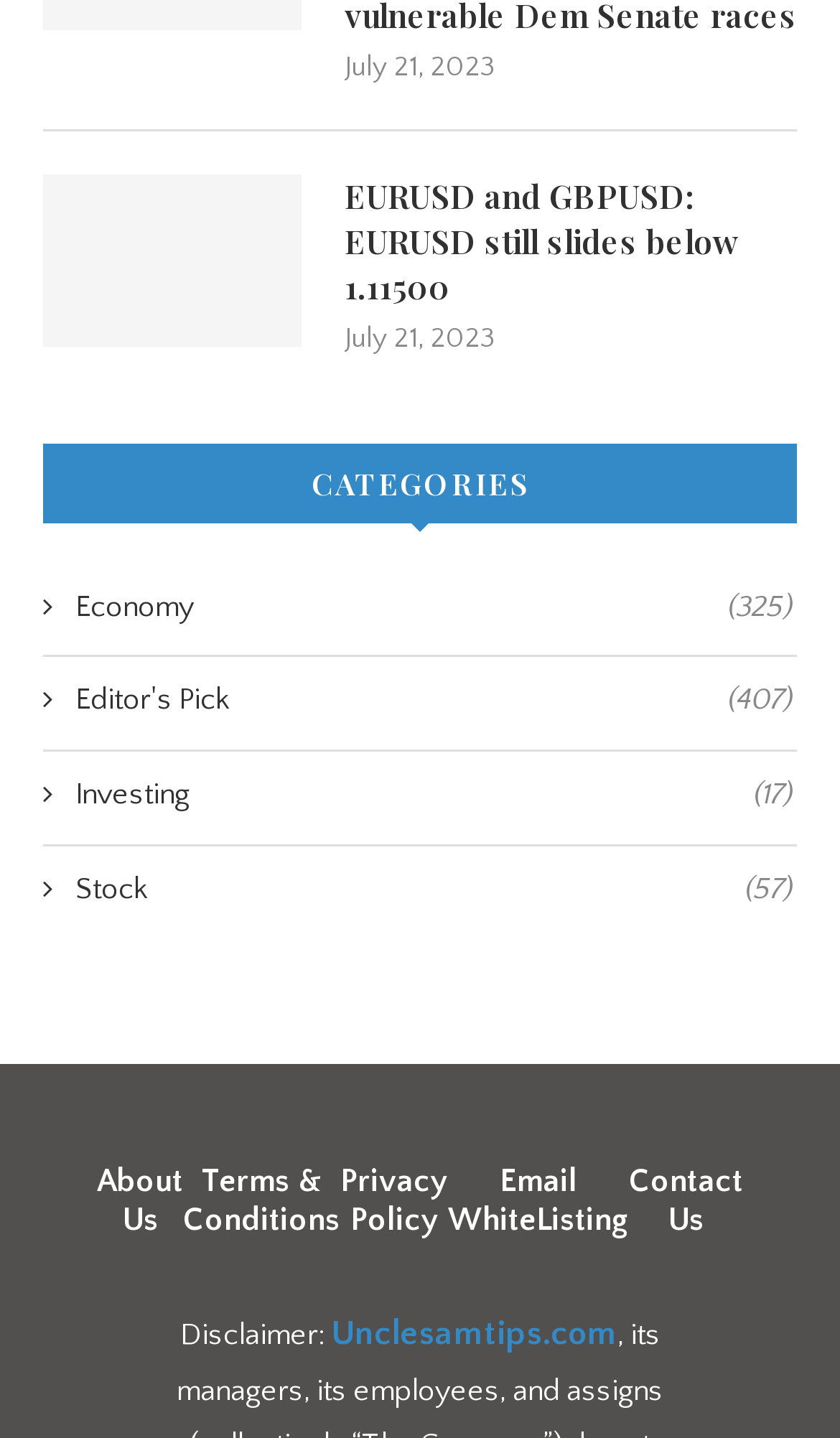Based on the element description Terms & Conditions, identify the bounding box coordinates for the UI element. The coordinates should be in the format (top-left x, top-left y, bottom-right x, bottom-right y) and within the 0 to 1 range.

[0.218, 0.809, 0.405, 0.861]